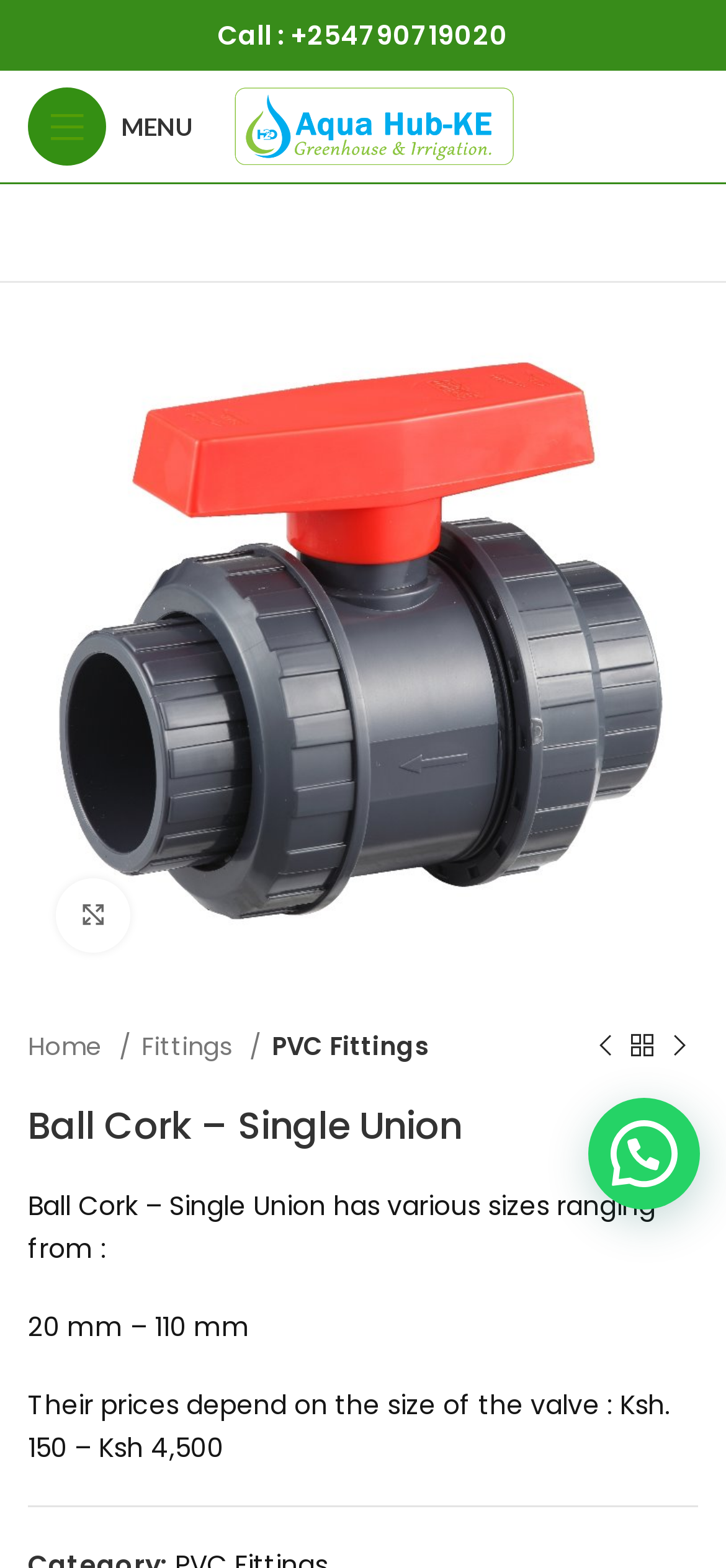Use a single word or phrase to answer the question: What is the price range of the Ball Cork – Single Union?

Ksh. 150 – Ksh 4,500